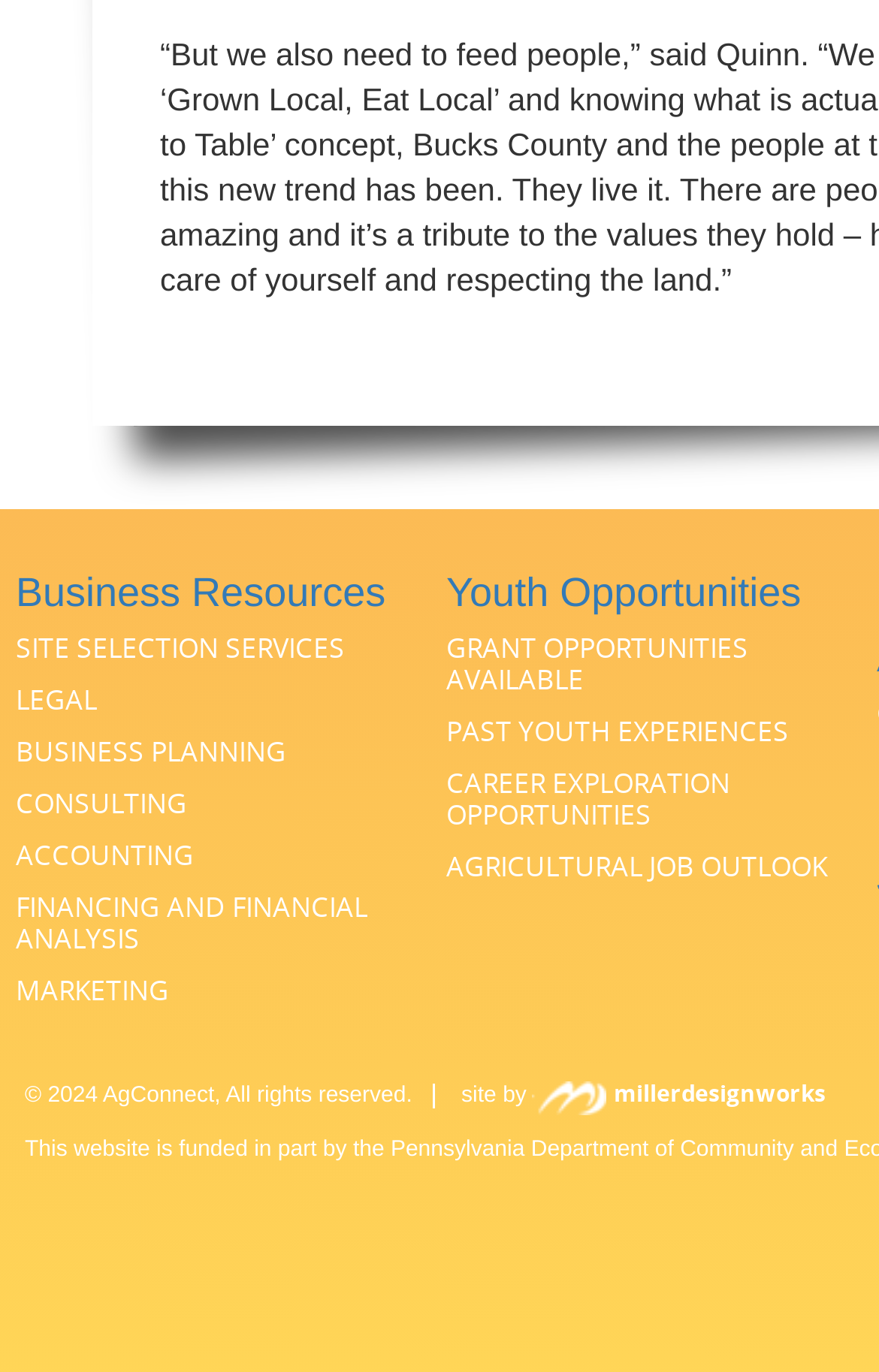Determine the bounding box coordinates of the region I should click to achieve the following instruction: "Explore SITE SELECTION SERVICES". Ensure the bounding box coordinates are four float numbers between 0 and 1, i.e., [left, top, right, bottom].

[0.018, 0.461, 0.392, 0.484]